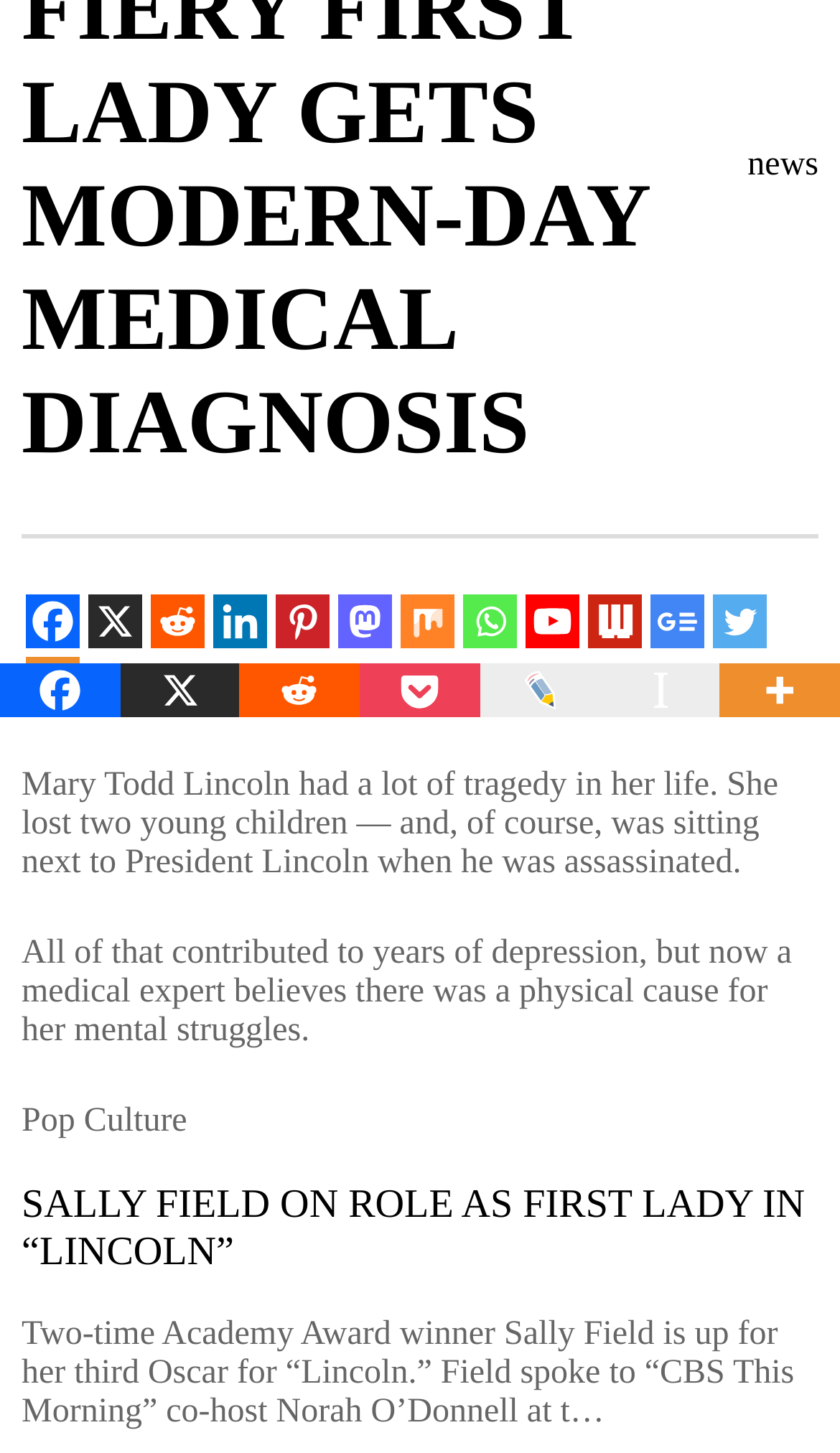Using the format (top-left x, top-left y, bottom-right x, bottom-right y), provide the bounding box coordinates for the described UI element. All values should be floating point numbers between 0 and 1: news

[0.89, 0.101, 0.974, 0.126]